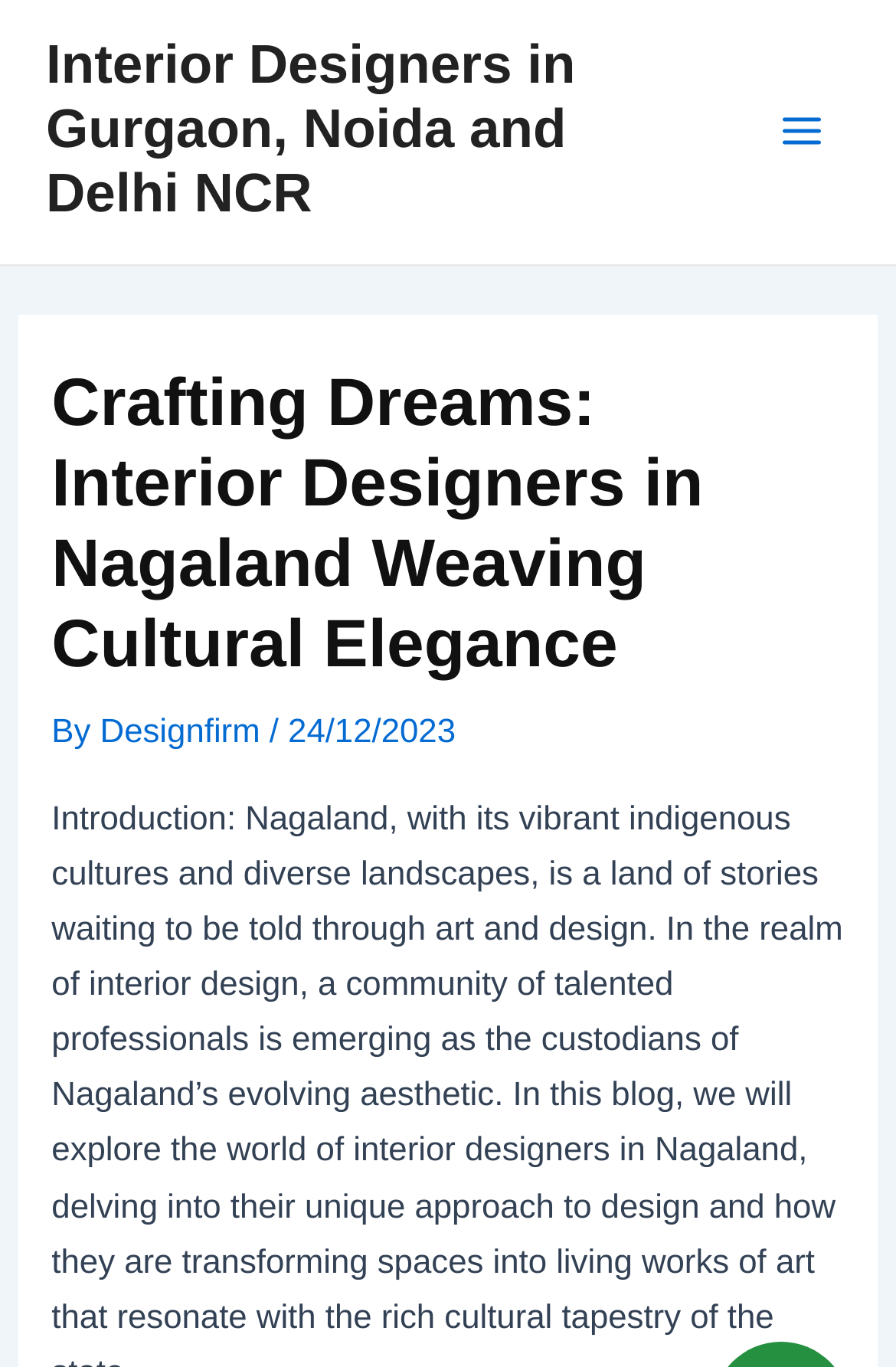Based on the image, provide a detailed response to the question:
What is the date of the article?

I found the date of the article by looking at the header section of the webpage, where I found a static text element with the date '24/12/2023'.